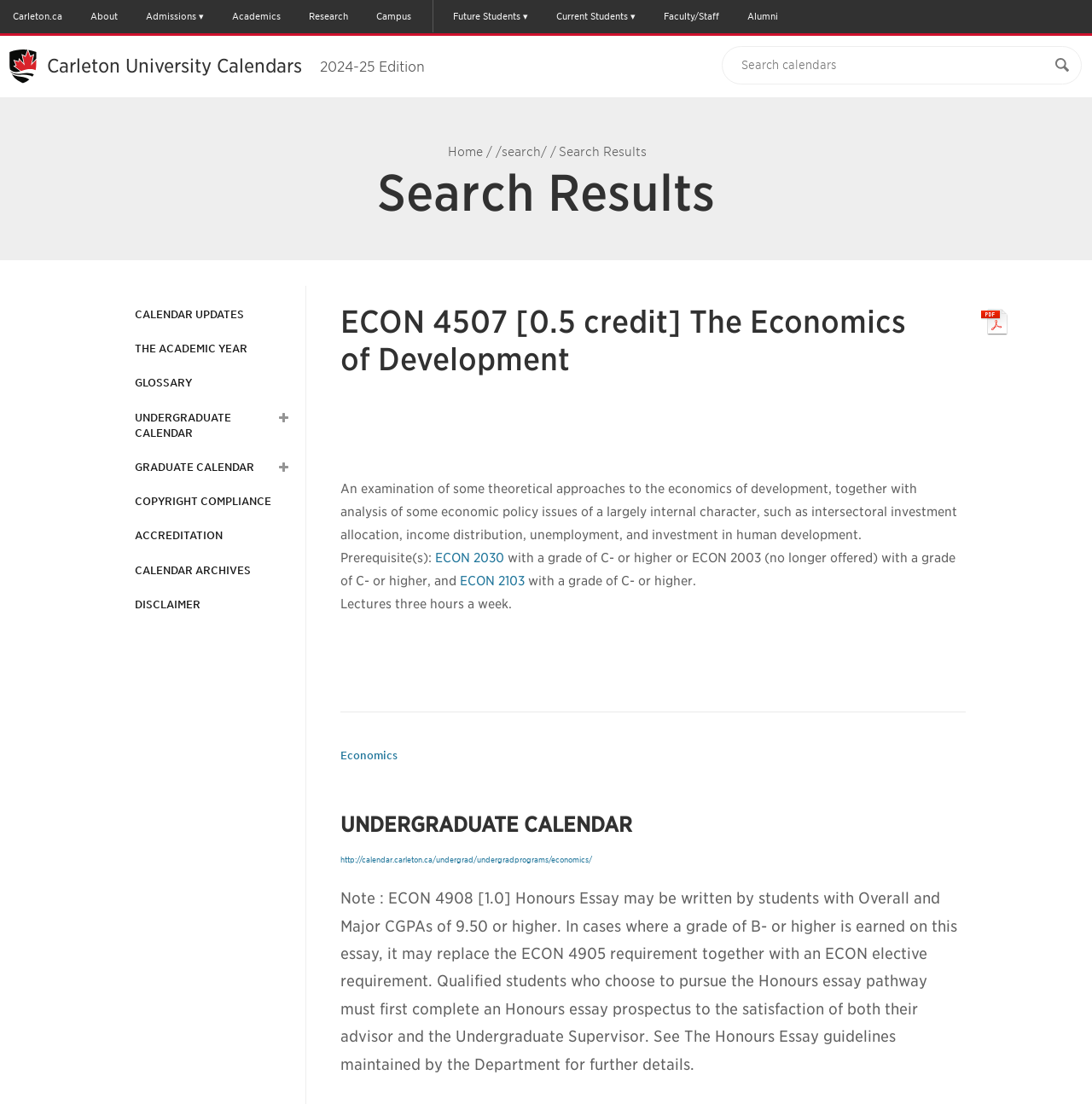Explain in detail what is displayed on the webpage.

The webpage is a search results page from Carleton University, with a global navigation bar at the top featuring links to various university sections such as "About", "Admissions", "Academics", and more. Below the navigation bar, there is a Carleton University shield image and a heading that reads "Carleton University Calendars 2024-25 Edition". 

To the right of the heading, there is a search bar with a textbox and a "Search Carleton University Calendars" button. Below the search bar, there is a breadcrumb navigation section with links to "Home", a forward slash, and "search/".

The main content of the page is divided into two sections. On the left, there is a calendar navigation section with links to various calendar-related topics such as "CALENDAR UPDATES", "THE ACADEMIC YEAR", and "UNDERGRADUATE CALENDAR". Some of these links have toggle buttons next to them.

On the right, there is a list of search results, with each result featuring a heading, a description, and some additional information. The first result is for "ECON 4507 [0.5 credit] The Economics of Development", which includes a description of the course, prerequisites, and other details. There are also links to related courses and programs, such as "Economics" and "UNDERGRADUATE CALENDAR".